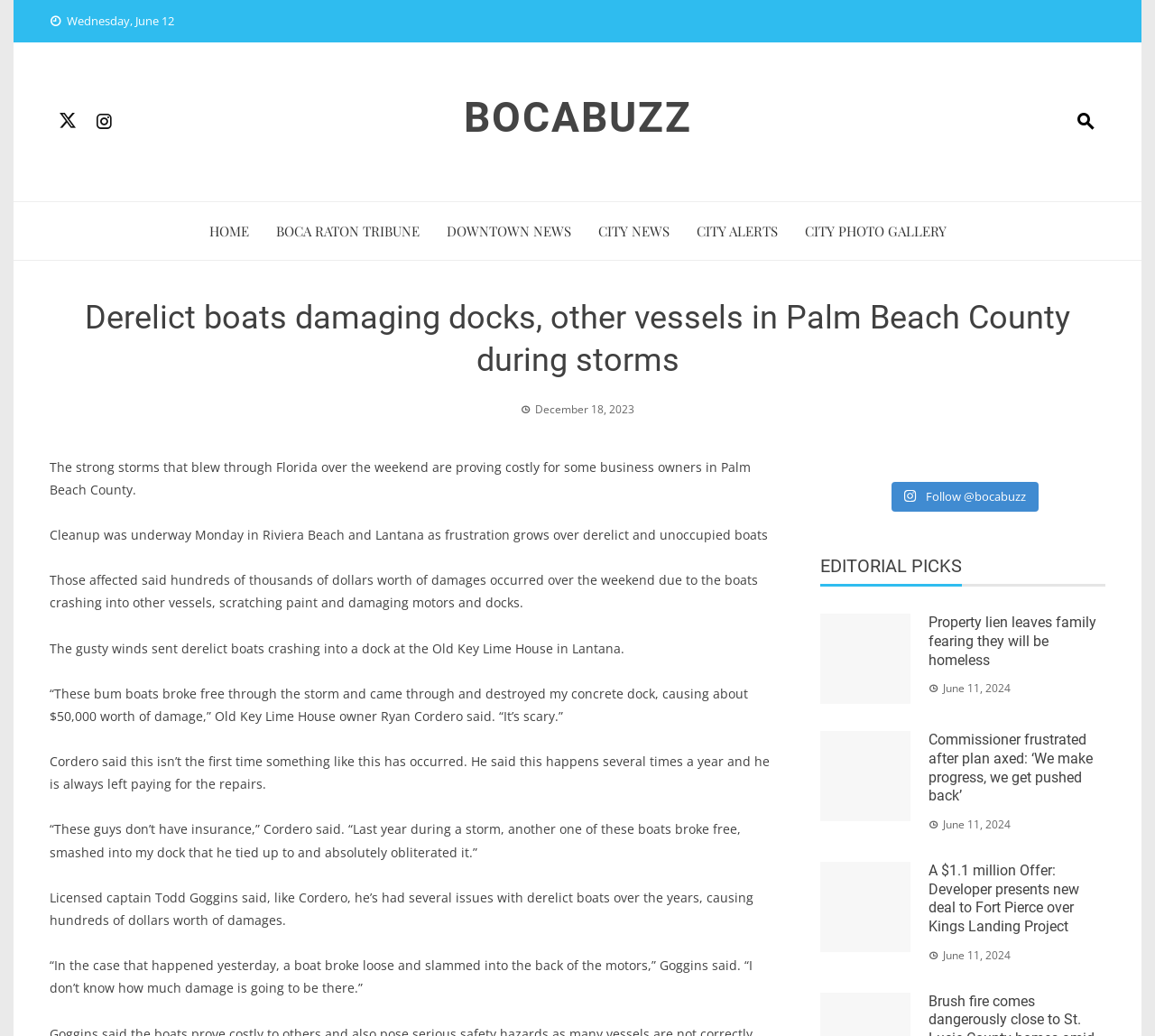Given the element description Language, specify the bounding box coordinates of the corresponding UI element in the format (top-left x, top-left y, bottom-right x, bottom-right y). All values must be between 0 and 1.

None